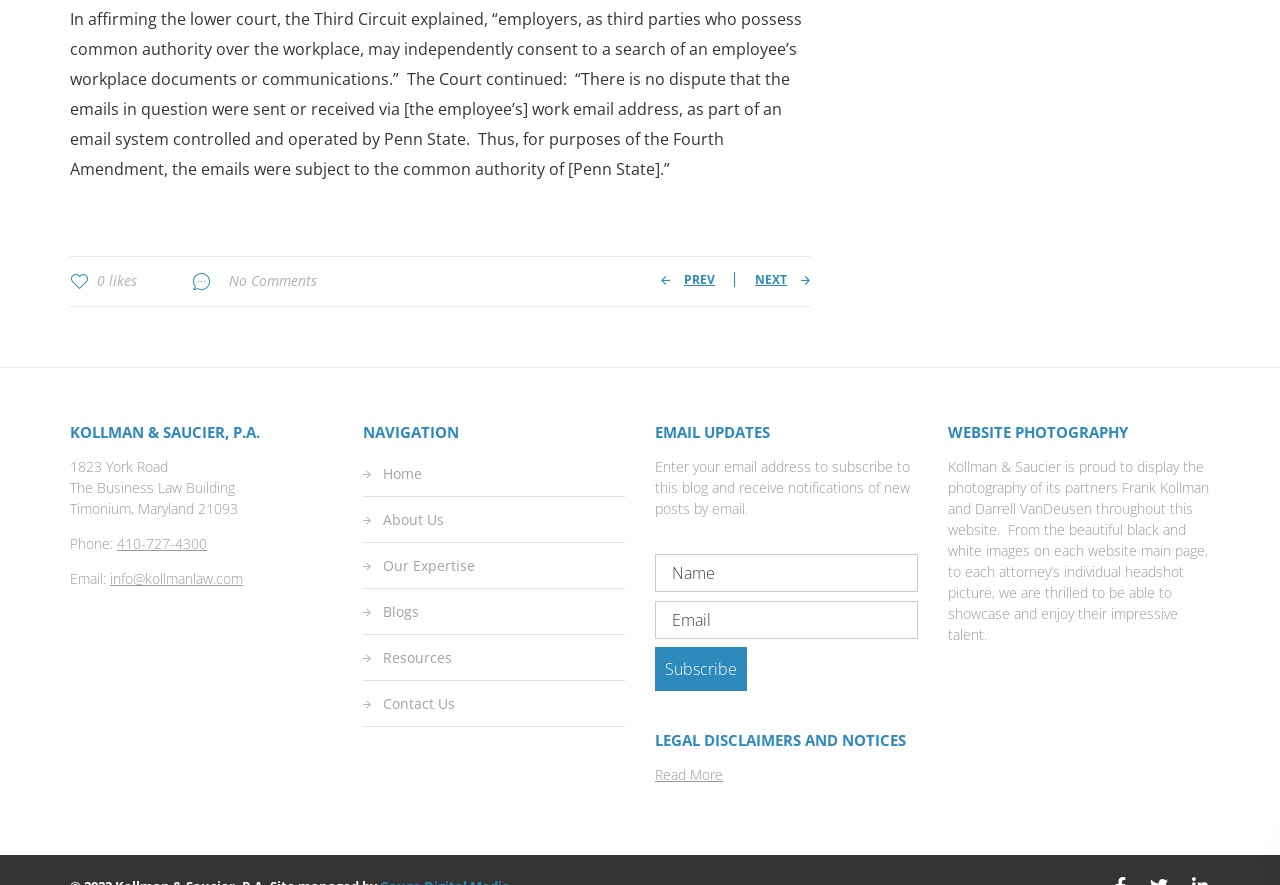Specify the bounding box coordinates of the region I need to click to perform the following instruction: "Enter email address in the textbox". The coordinates must be four float numbers in the range of 0 to 1, i.e., [left, top, right, bottom].

[0.512, 0.626, 0.717, 0.669]